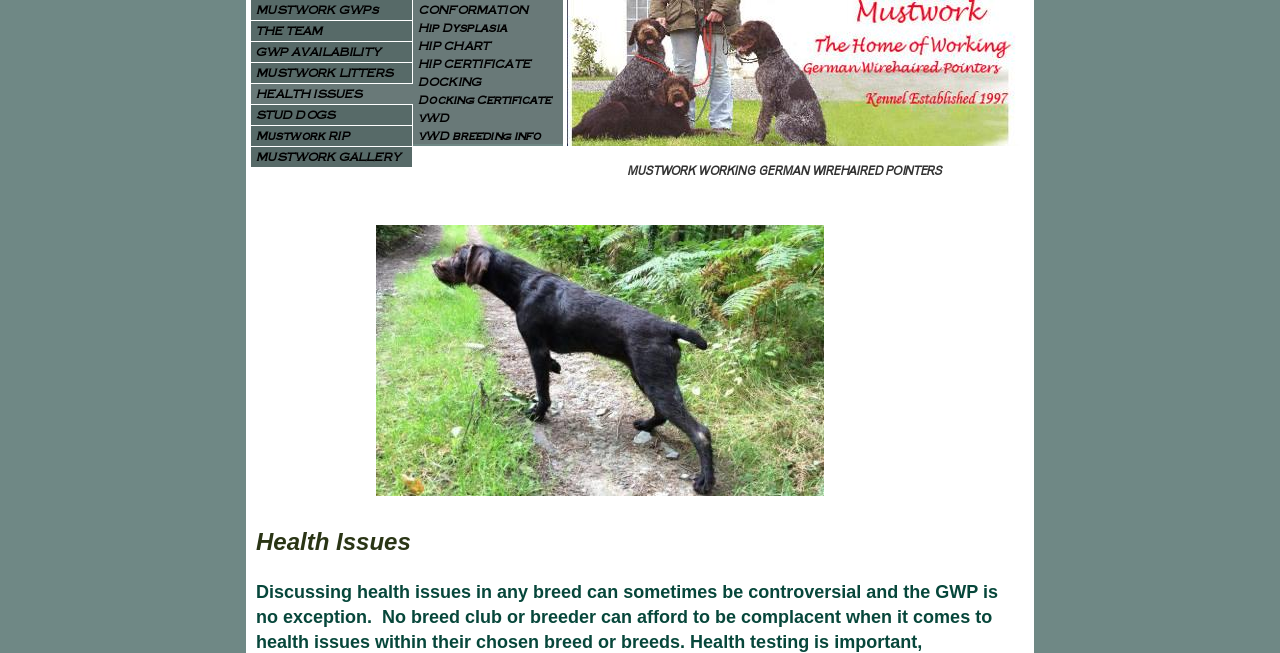What is the title of the section at the bottom of the webpage?
Please utilize the information in the image to give a detailed response to the question.

The section at the bottom of the webpage has a title that reads 'Health Issues'. This section likely provides information on health-related topics specific to German Wirehaired Pointers, and may include advice or resources for breeders or owners.